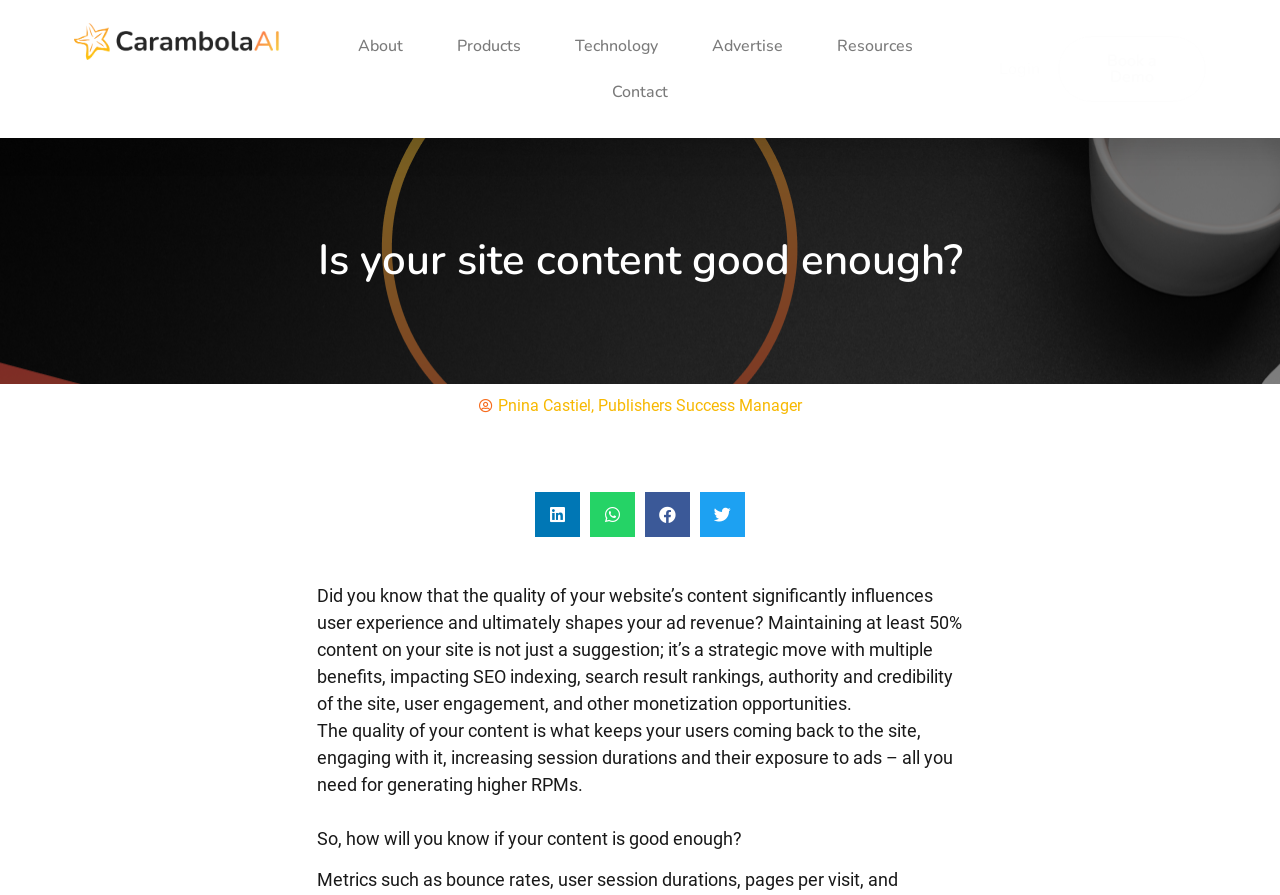Show the bounding box coordinates for the element that needs to be clicked to execute the following instruction: "Click on Login". Provide the coordinates in the form of four float numbers between 0 and 1, i.e., [left, top, right, bottom].

[0.781, 0.065, 0.813, 0.089]